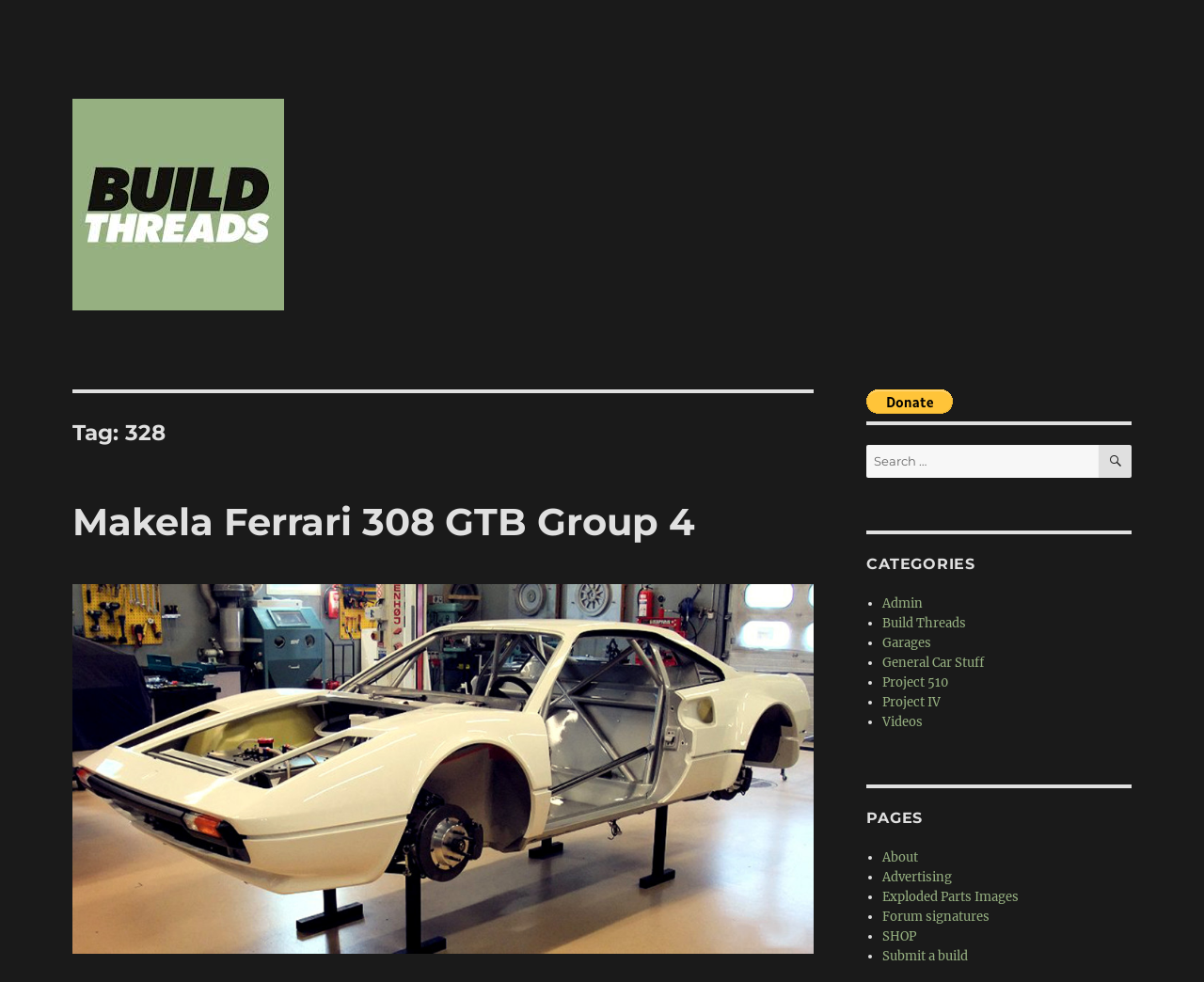Please specify the bounding box coordinates in the format (top-left x, top-left y, bottom-right x, bottom-right y), with all values as floating point numbers between 0 and 1. Identify the bounding box of the UI element described by: parent_node: Build Threads

[0.06, 0.101, 0.236, 0.316]